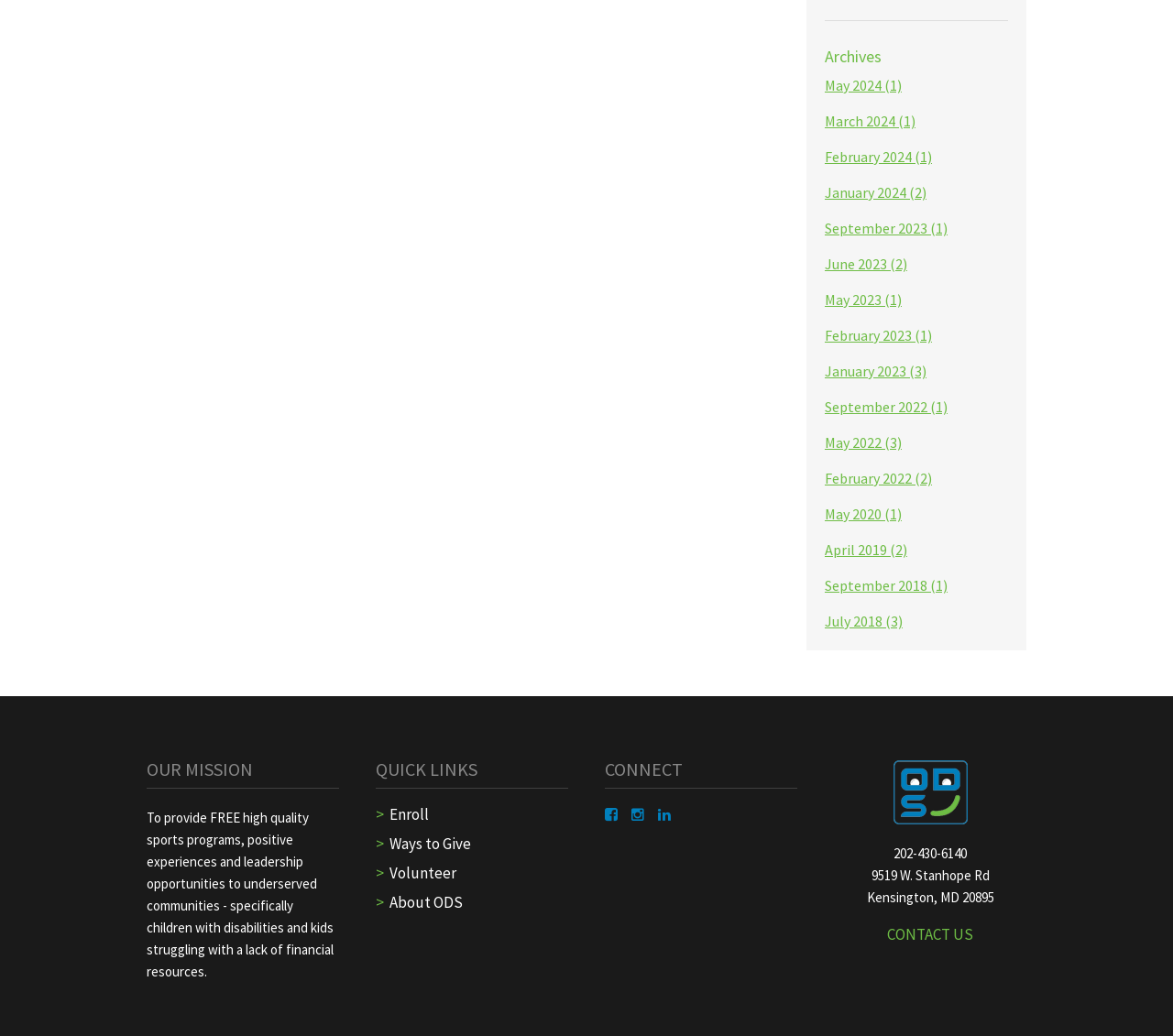Please determine the bounding box coordinates of the element's region to click in order to carry out the following instruction: "Read the 'People' news". The coordinates should be four float numbers between 0 and 1, i.e., [left, top, right, bottom].

None